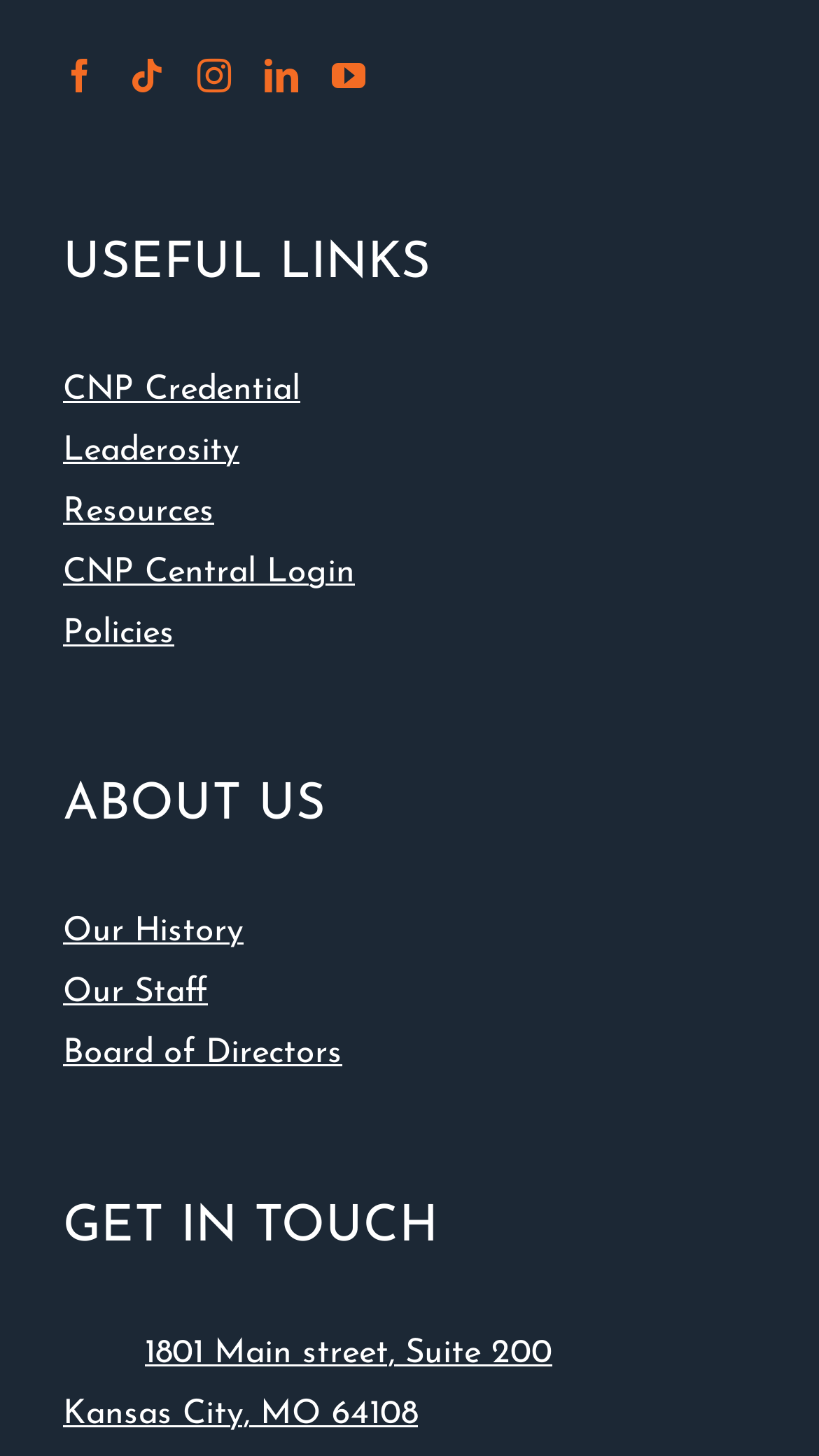Can you find the bounding box coordinates for the element to click on to achieve the instruction: "Visit Facebook"?

[0.077, 0.041, 0.118, 0.064]